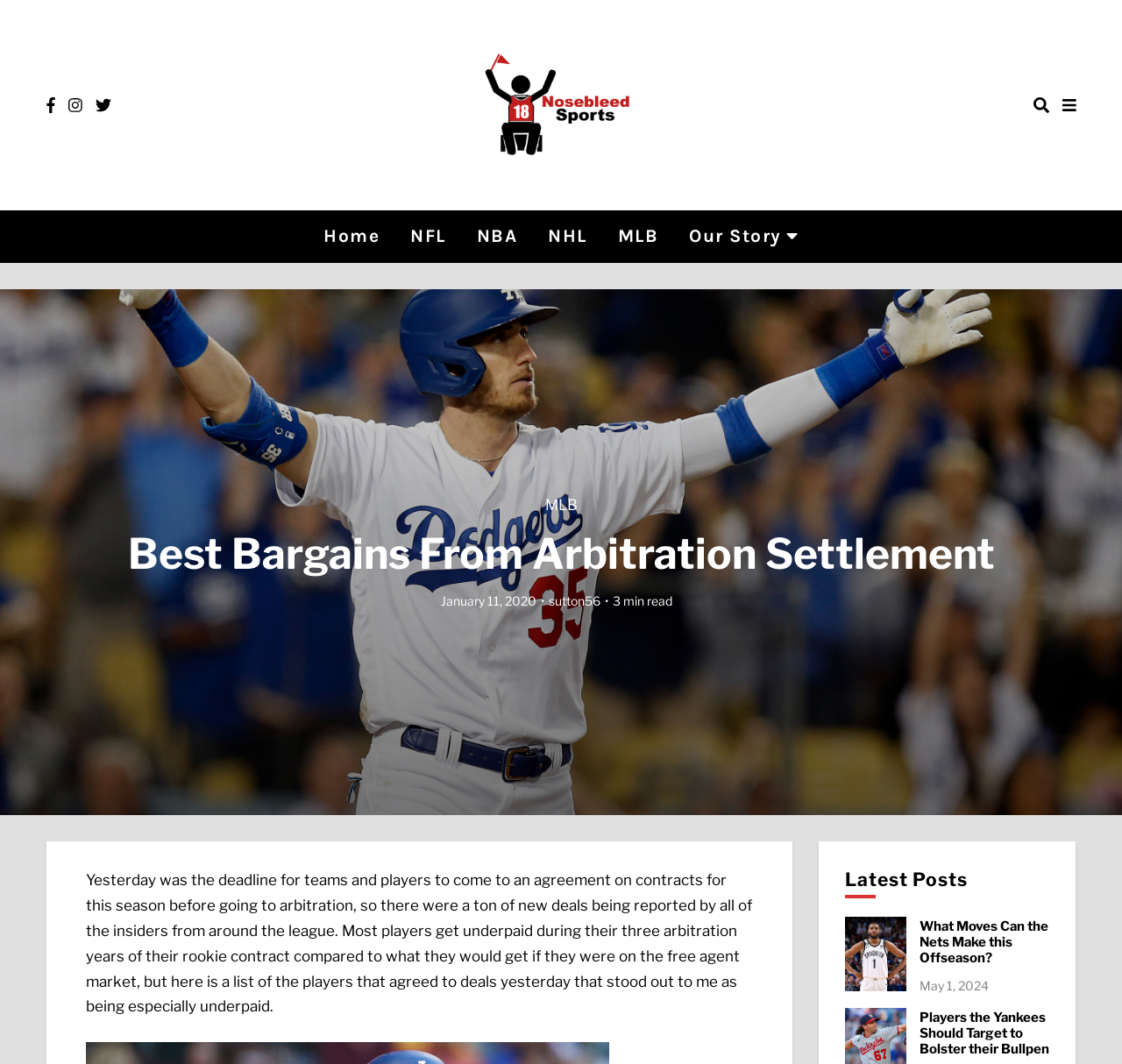What is the date of the article?
Please interpret the details in the image and answer the question thoroughly.

I found the date of the article by looking at the static text element with the content 'January 11, 2020' which is located at the coordinates [0.393, 0.557, 0.478, 0.571].